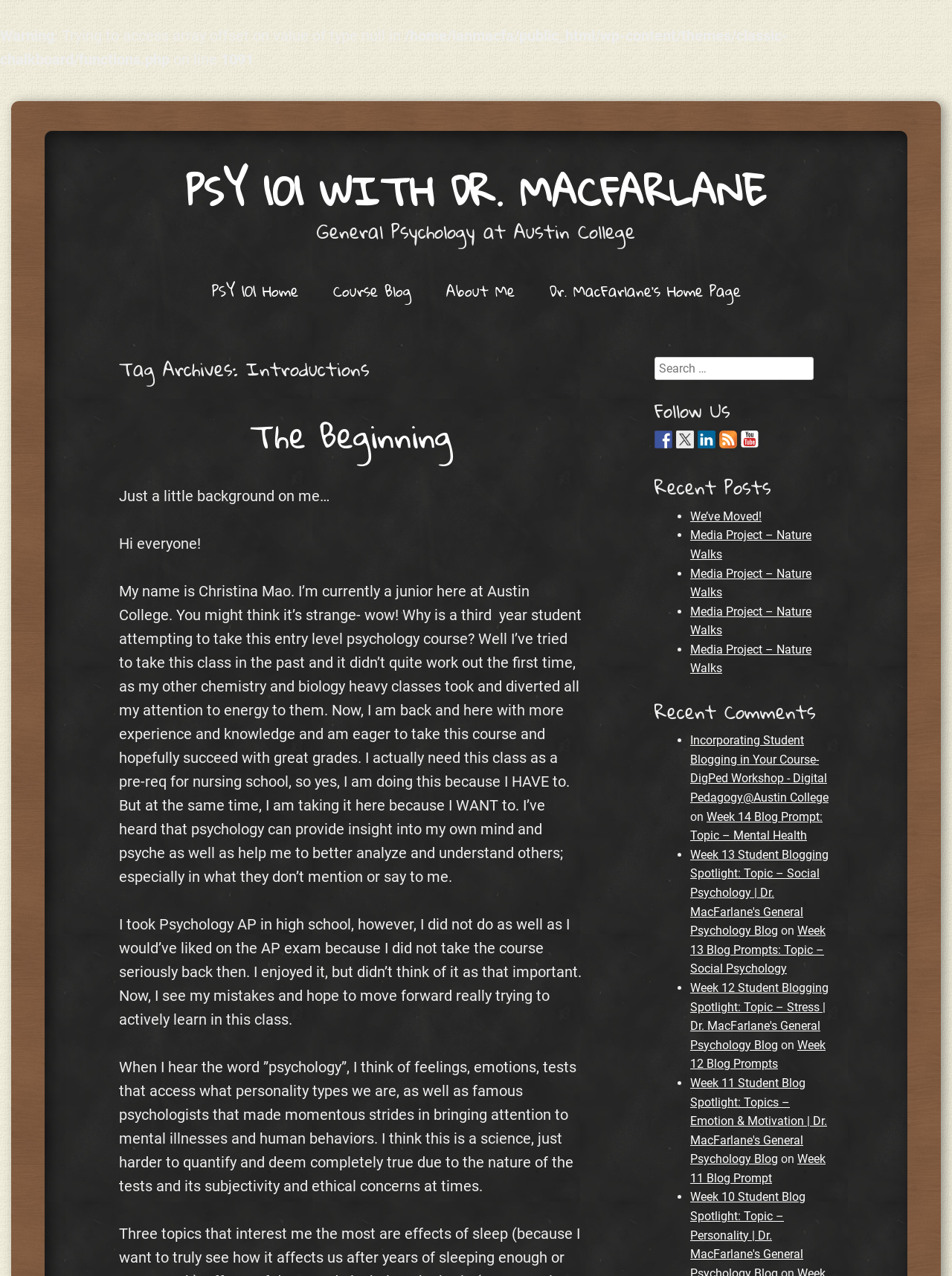Identify and extract the main heading of the webpage.

PSY 101 WITH DR. MACFARLANE